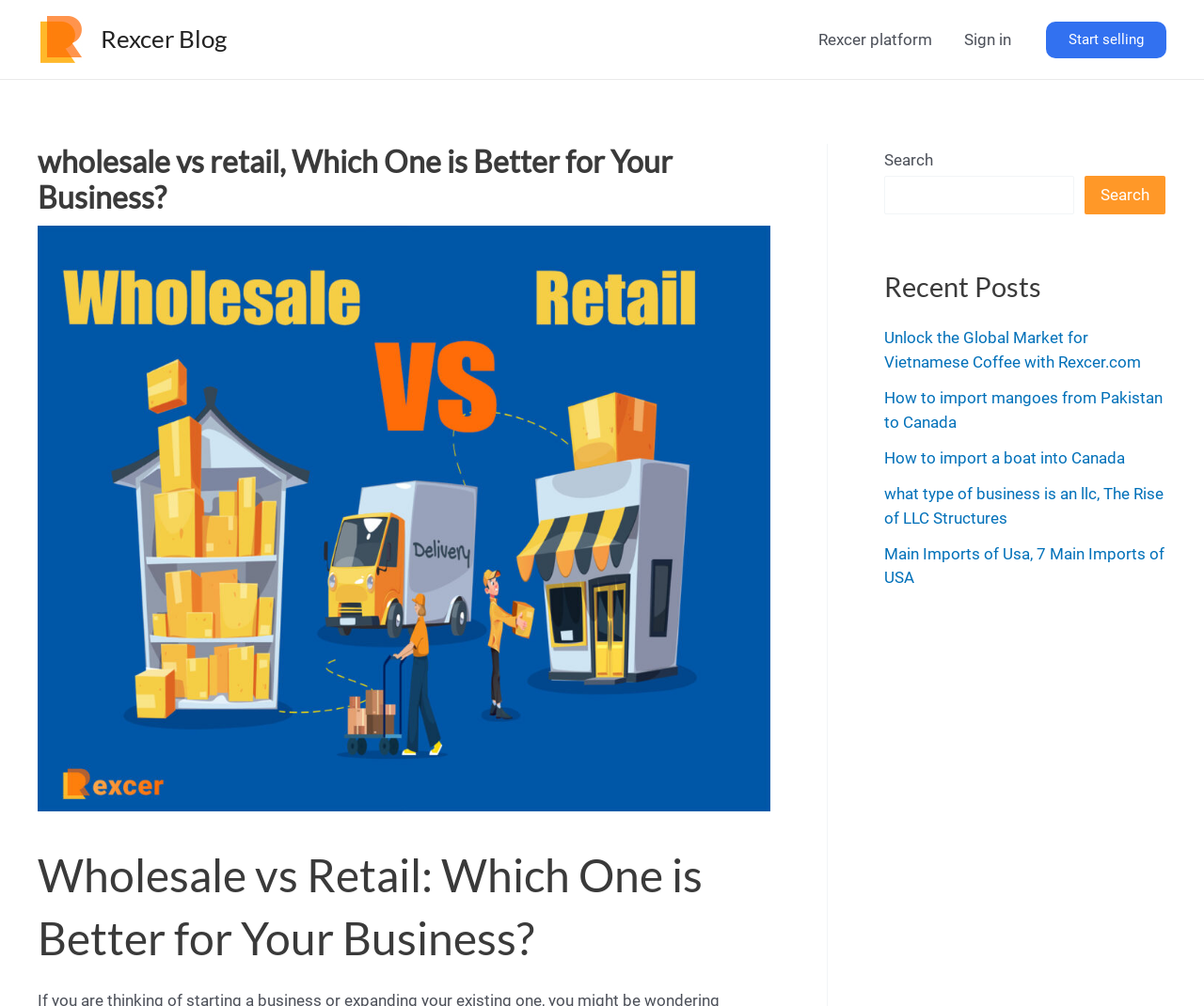What is the purpose of the search box?
Please provide a comprehensive answer based on the details in the screenshot.

The search box is located at the top right corner of the webpage, and it has a button with the text 'Search'. This suggests that the purpose of the search box is to allow users to search for something on the website.